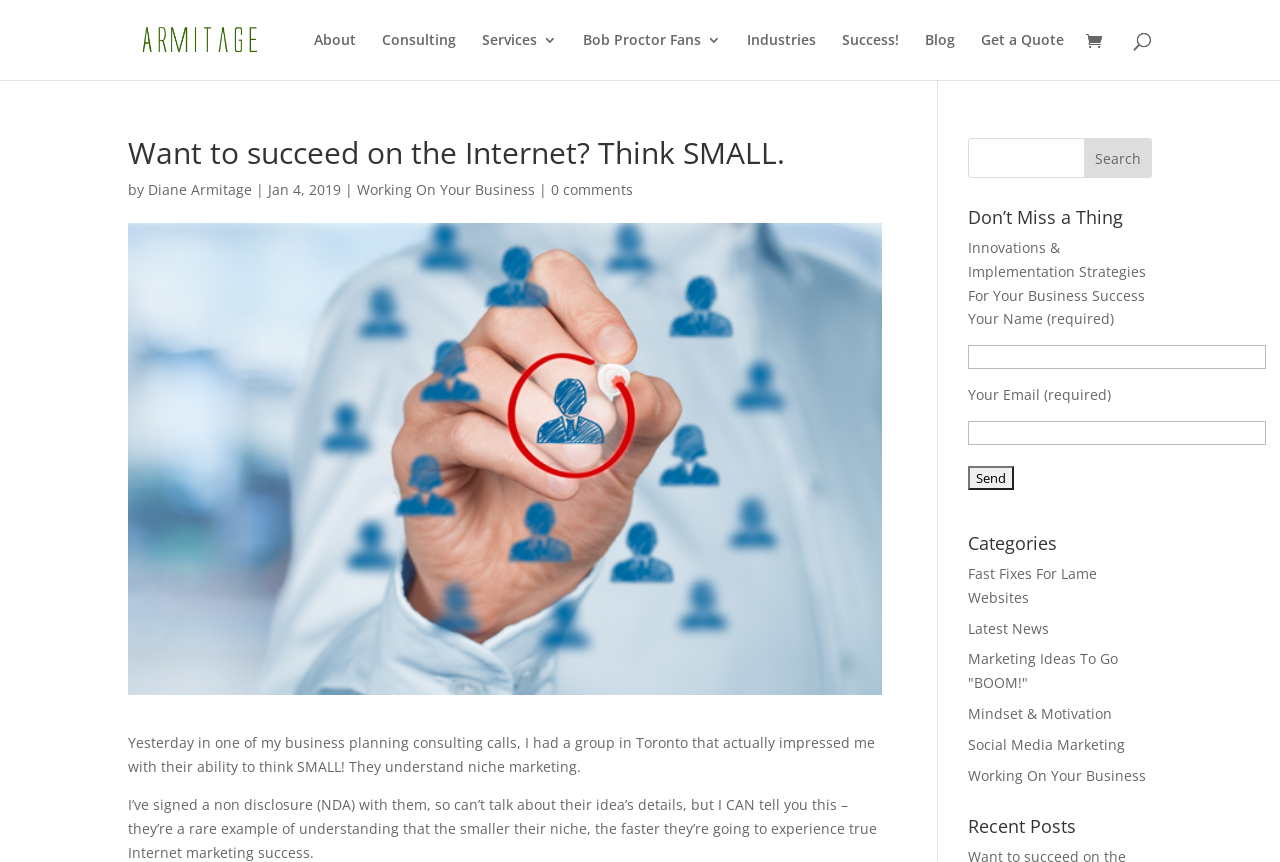Extract the primary headline from the webpage and present its text.

Want to succeed on the Internet? Think SMALL.